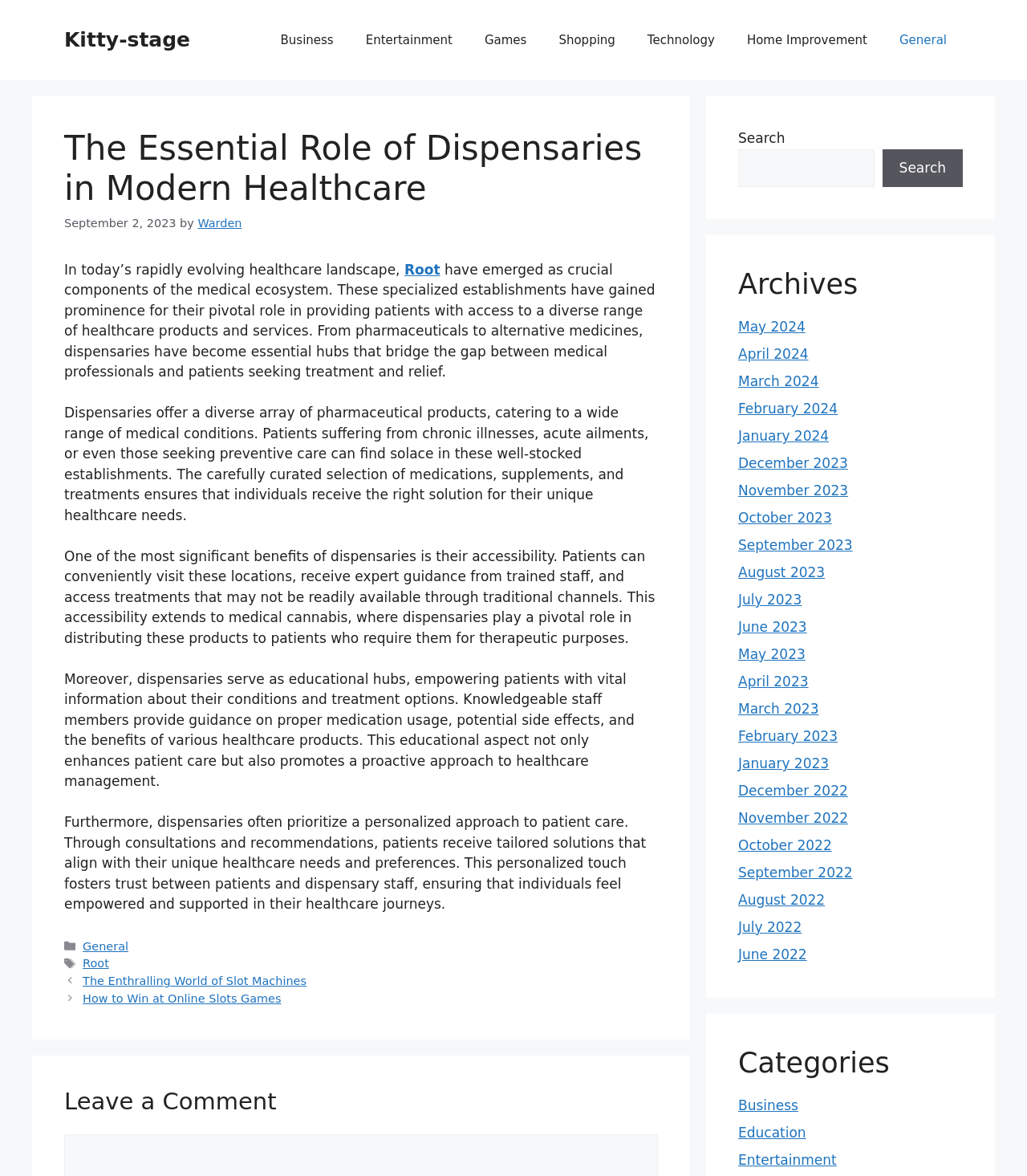Summarize the webpage with a detailed and informative caption.

The webpage is about the essential role of dispensaries in modern healthcare. At the top, there is a banner with a link to "Kitty-stage" and a primary navigation menu with 8 links to different categories, including Business, Entertainment, and Technology. 

Below the navigation menu, there is an article with a heading that matches the meta description, "The Essential Role of Dispensaries in Modern Healthcare". The article is dated September 2, 2023, and is written by "Warden". The content discusses the importance of dispensaries in providing patients with access to a diverse range of healthcare products and services. 

The article is divided into several paragraphs, each discussing a different aspect of dispensaries, such as their accessibility, educational role, and personalized approach to patient care. 

To the right of the article, there is a complementary section with a search bar and a list of archives, with links to different months and years, from May 2024 to June 2022. 

At the bottom of the page, there is a footer with a heading "Leave a Comment" and a section with links to categories, including Business, Education, and Entertainment.